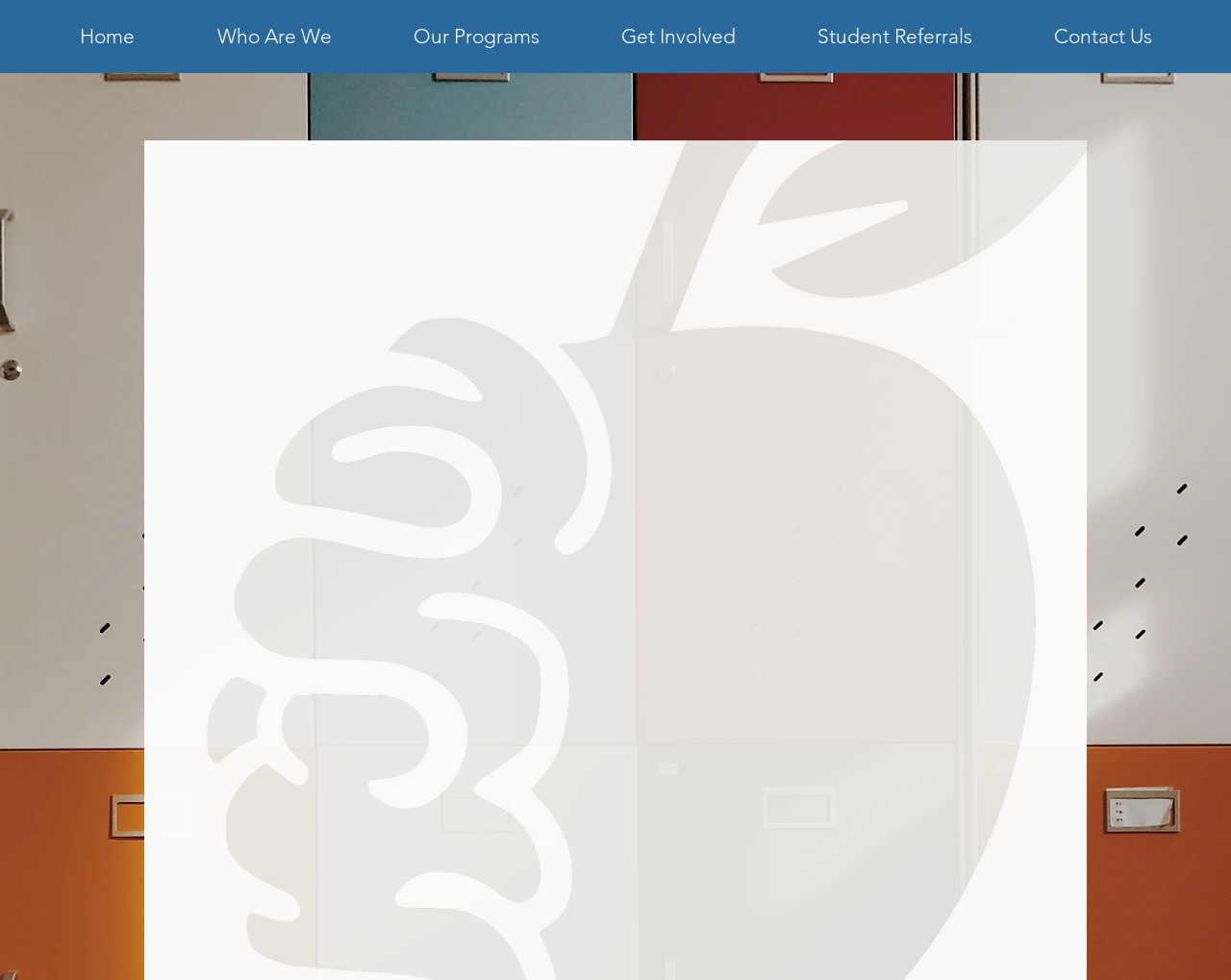Locate the bounding box of the UI element with the following description: "Who Are We".

[0.143, 0.022, 0.302, 0.052]